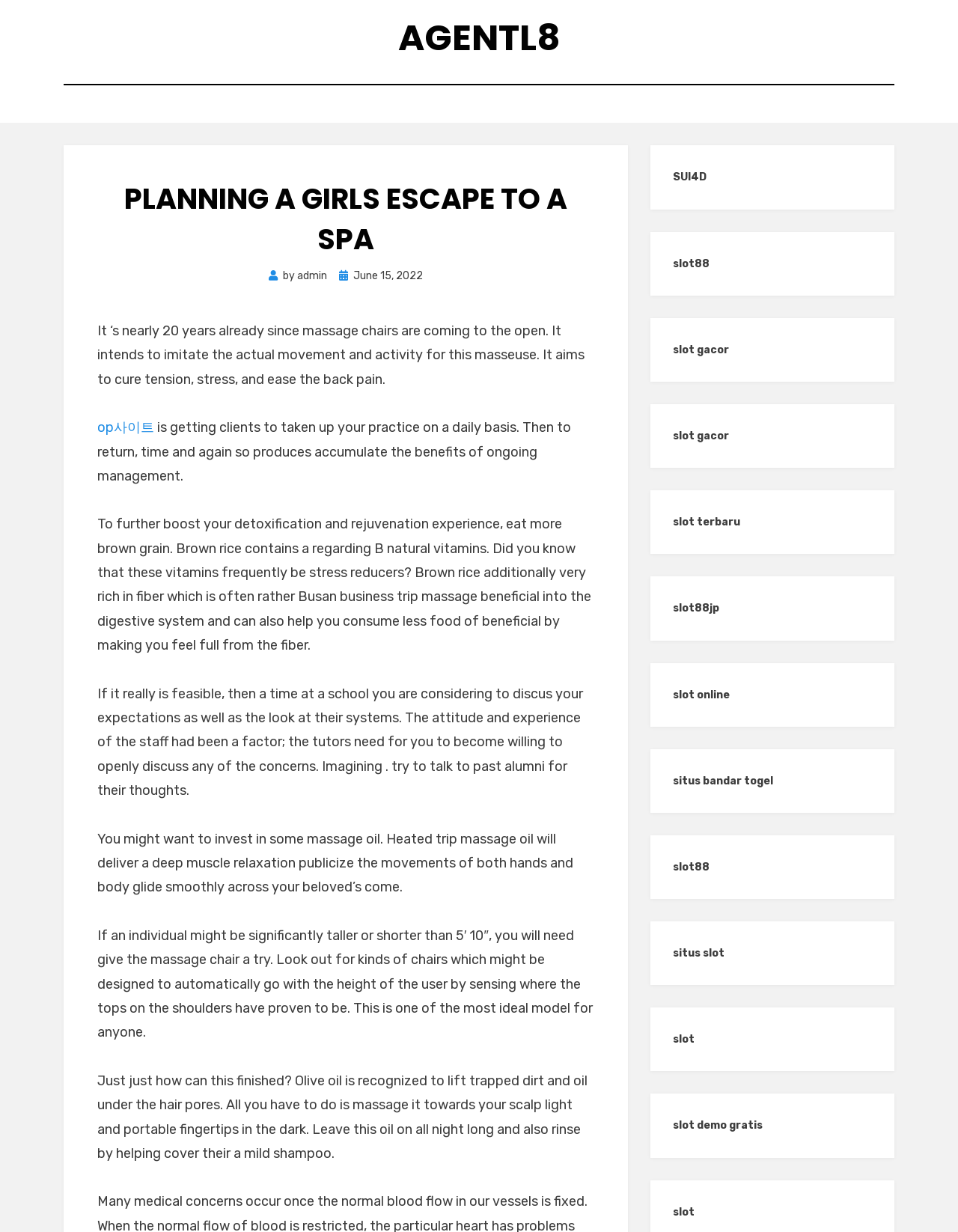Pinpoint the bounding box coordinates of the clickable element needed to complete the instruction: "Explore the op사이트 link". The coordinates should be provided as four float numbers between 0 and 1: [left, top, right, bottom].

[0.102, 0.34, 0.161, 0.354]